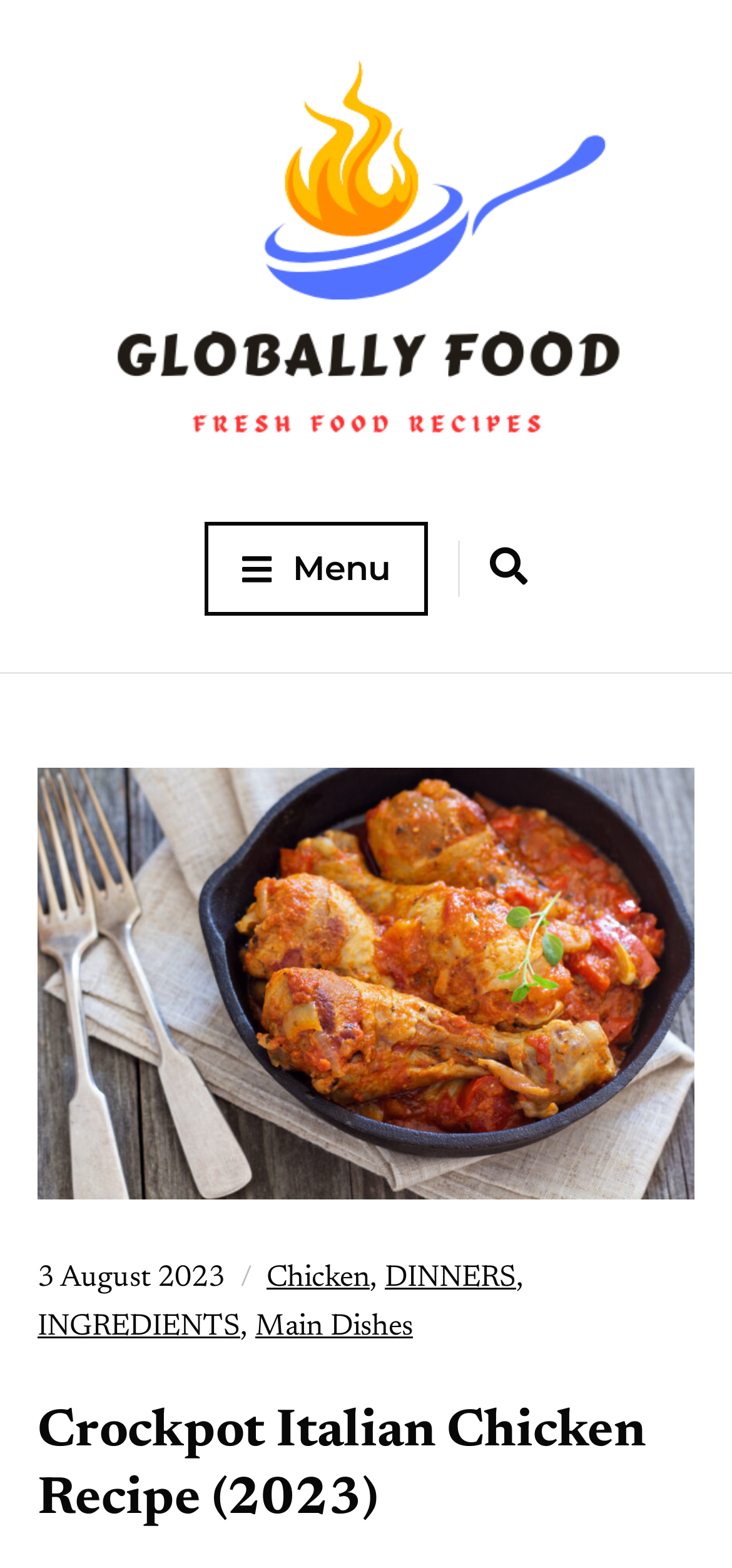Analyze the image and provide a detailed answer to the question: What is the main ingredient of this recipe?

The main ingredient is mentioned as a link below the image of the crockpot Italian chicken, and it is 'Chicken'.